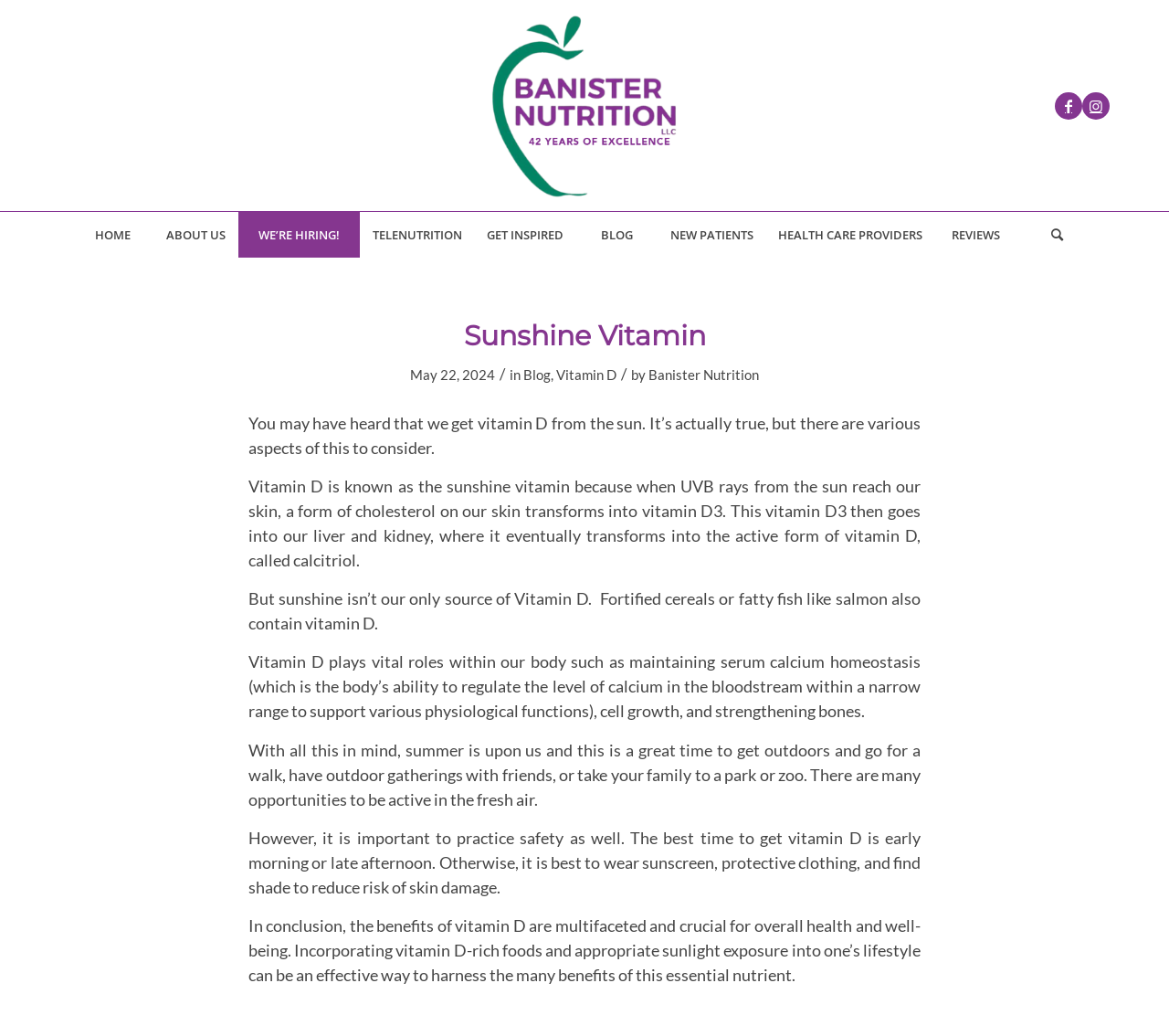Detail the features and information presented on the webpage.

The webpage is an archive of blog posts from Banister Nutrition, LLC, a dietitian and nutrition specialist based in Oklahoma City. At the top of the page, there is a logo and a link to the company's homepage, as well as links to their Facebook and Instagram pages. Below this, there is a vertical menu with various options, including "HOME", "ABOUT US", "WE'RE HIRING!", "TELENUTRITION", "GET INSPIRED", "BLOG", "NEW PATIENTS", "HEALTH CARE PROVIDERS", "REVIEWS", and "Search".

The main content of the page is a blog post titled "Sunshine Vitamin". The post is divided into several sections, with headings and paragraphs of text. The post discusses the importance of vitamin D, also known as the sunshine vitamin, and how it can be obtained through sunlight, fortified cereals, and fatty fish like salmon. The post also explains the role of vitamin D in maintaining serum calcium homeostasis, cell growth, and strengthening bones.

The blog post is accompanied by a timestamp, indicating when it was published, and a series of links to related topics, including "Blog" and "Vitamin D". The post is written in a conversational tone and includes several short paragraphs and sentences, making it easy to read and understand.

Overall, the webpage is well-organized and easy to navigate, with a clear focus on providing informative content related to nutrition and health.